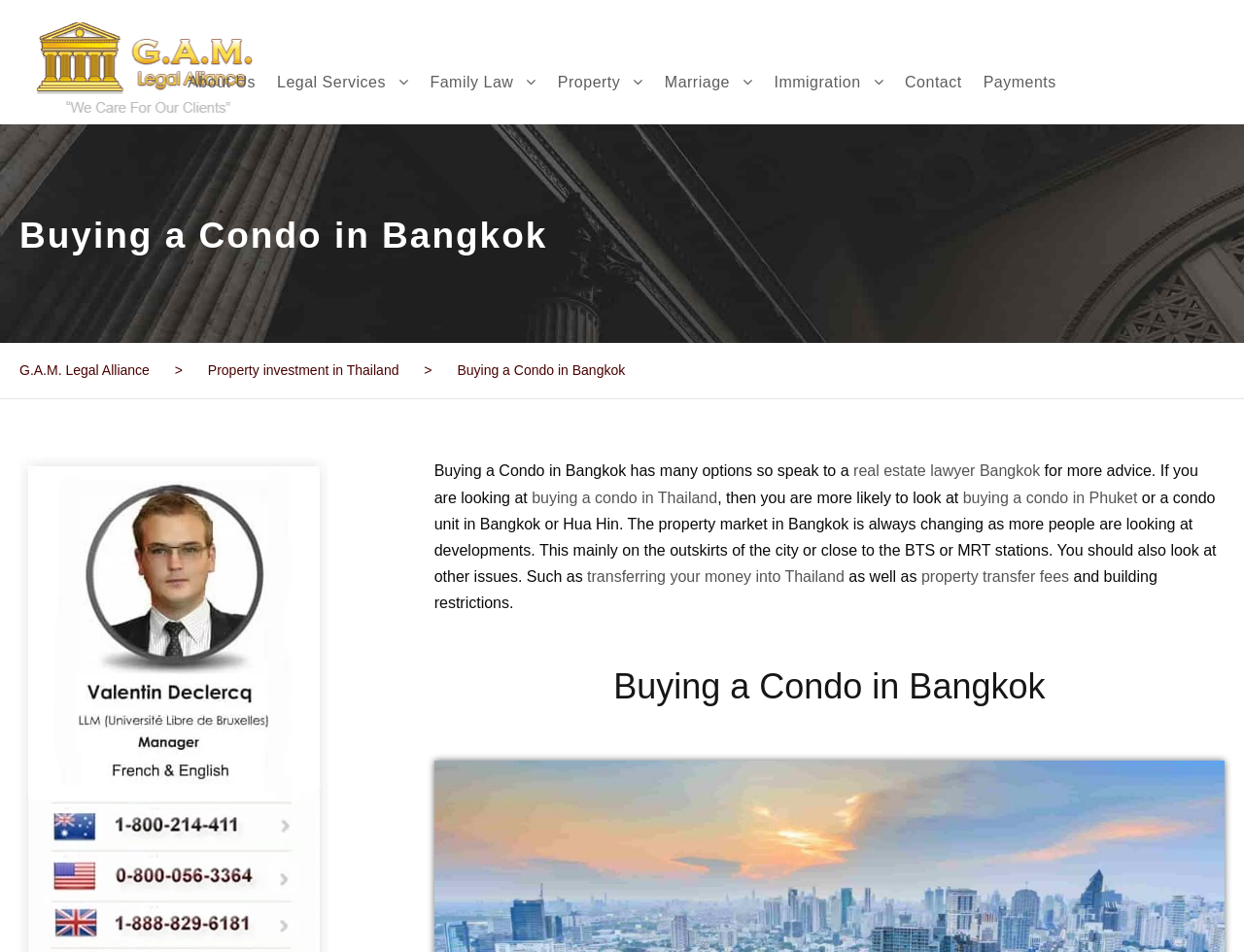Utilize the details in the image to give a detailed response to the question: What is the purpose of speaking to a real estate lawyer?

The purpose of speaking to a real estate lawyer can be found in the text that says 'Buying a Condo in Bangkok has many options so speak to a real estate lawyer Bangkok for more advice.' This implies that a real estate lawyer can provide valuable advice for those looking to buy a condo in Bangkok.